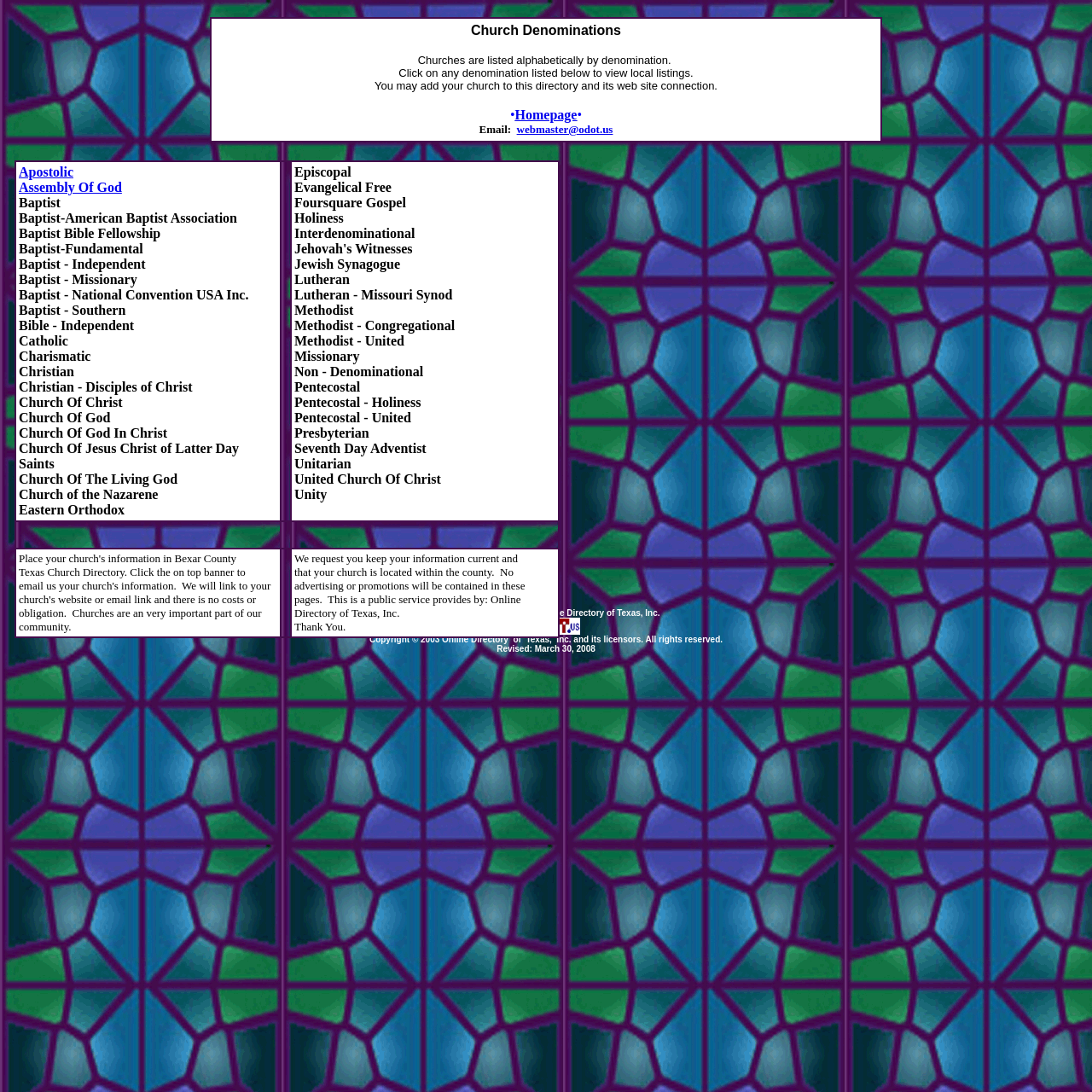Offer a comprehensive description of the webpage’s content and structure.

The webpage is about Bexar County Texas Churches, as indicated by the title. At the top, there is a brief introduction to the directory, explaining that churches are listed alphabetically by denomination and providing instructions on how to add a church to the directory. Below this introduction, there is a table with two columns, listing various church denominations, such as Apostolic, Baptist, Catholic, and Lutheran, among others. Each denomination is a clickable link.

Below the table, there is a section with a message encouraging churches to add their information to the directory, emphasizing that it is a free service and that churches are an important part of the community. This section also includes a request to keep the information current and accurate.

At the bottom of the page, there is a section with information about the website, including a statement that it is hosted by Online Directory of Texas, Inc., with a link to their website. There is also a copyright notice, indicating that the content is owned by Online Directory of Texas, Inc. and its licensors, with all rights reserved. The page was last revised on March 30, 2008.